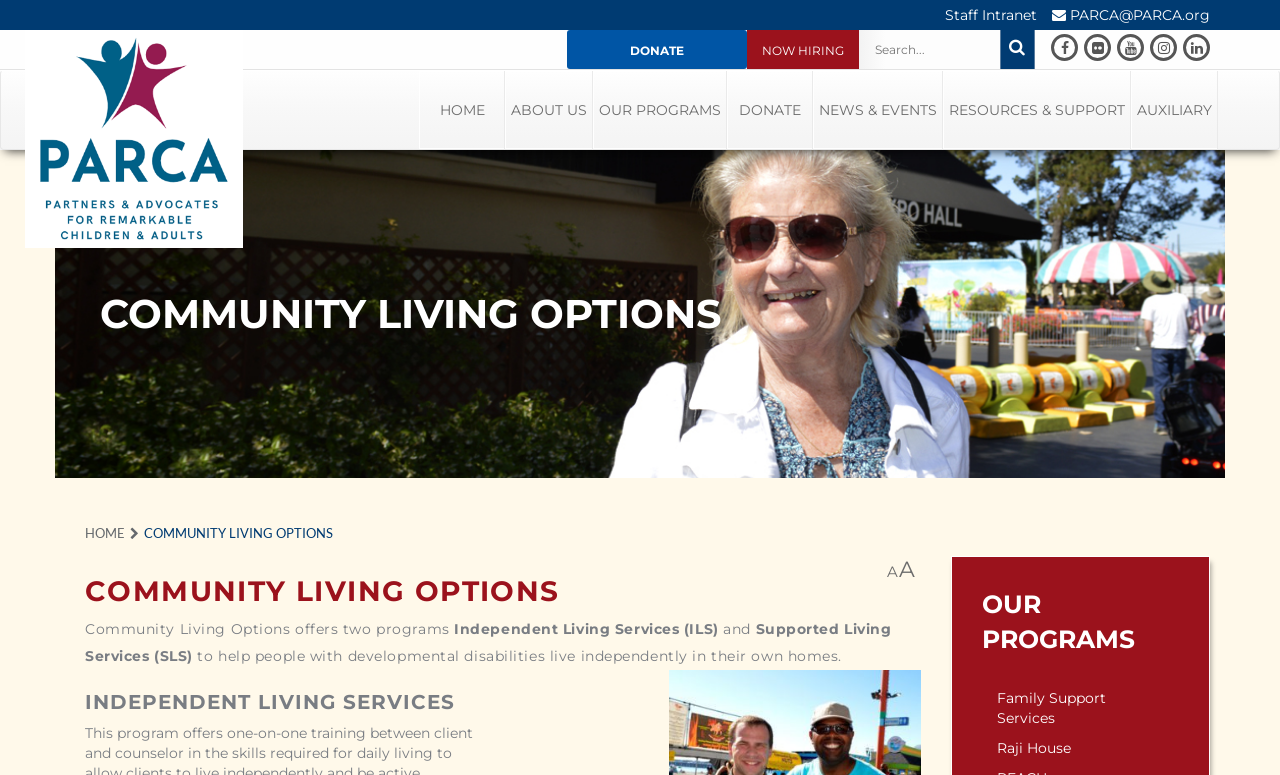Can you identify the bounding box coordinates of the clickable region needed to carry out this instruction: 'View independent living services'? The coordinates should be four float numbers within the range of 0 to 1, stated as [left, top, right, bottom].

[0.066, 0.891, 0.72, 0.92]